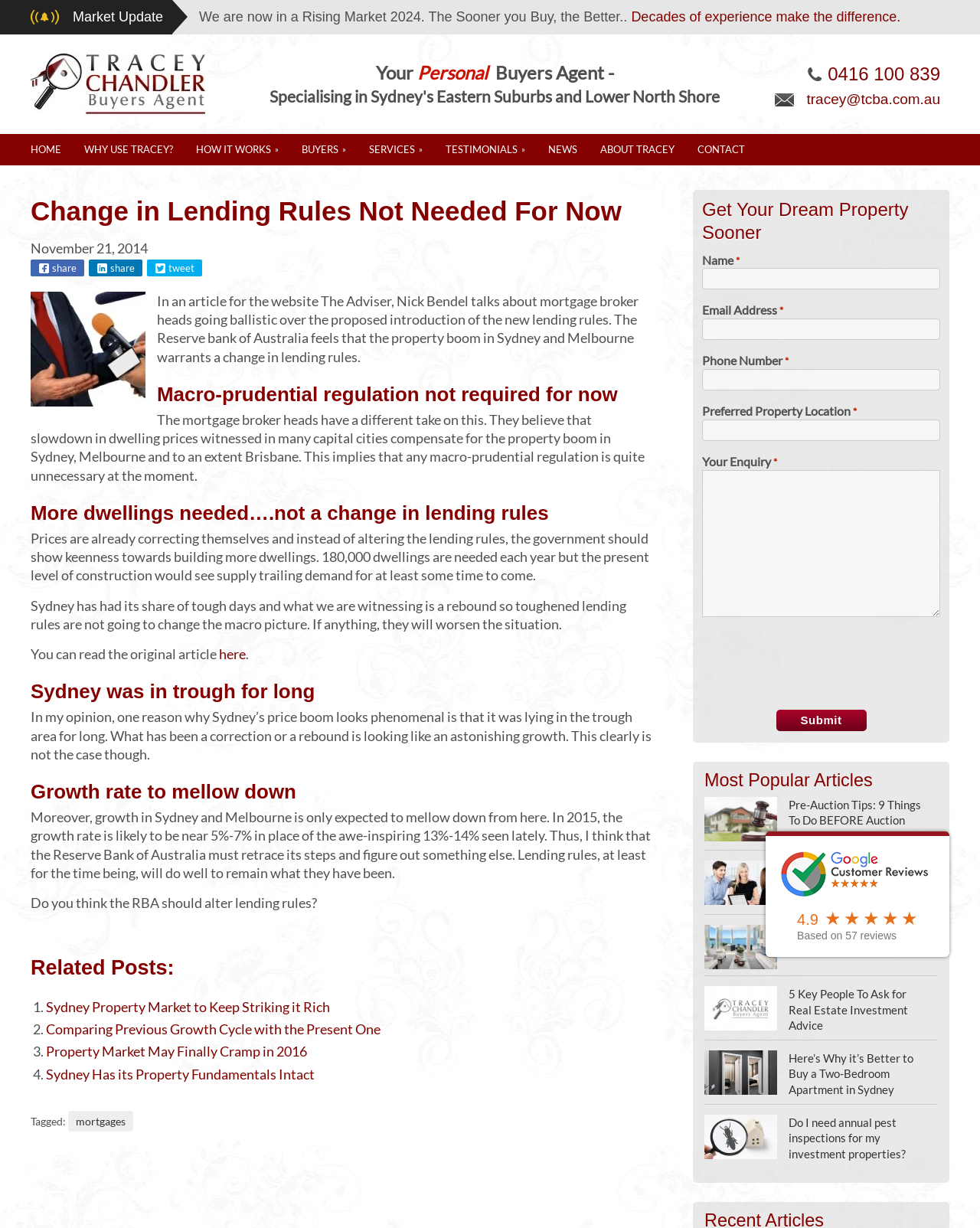Respond with a single word or phrase to the following question:
What is the title of the most popular article?

auction tips